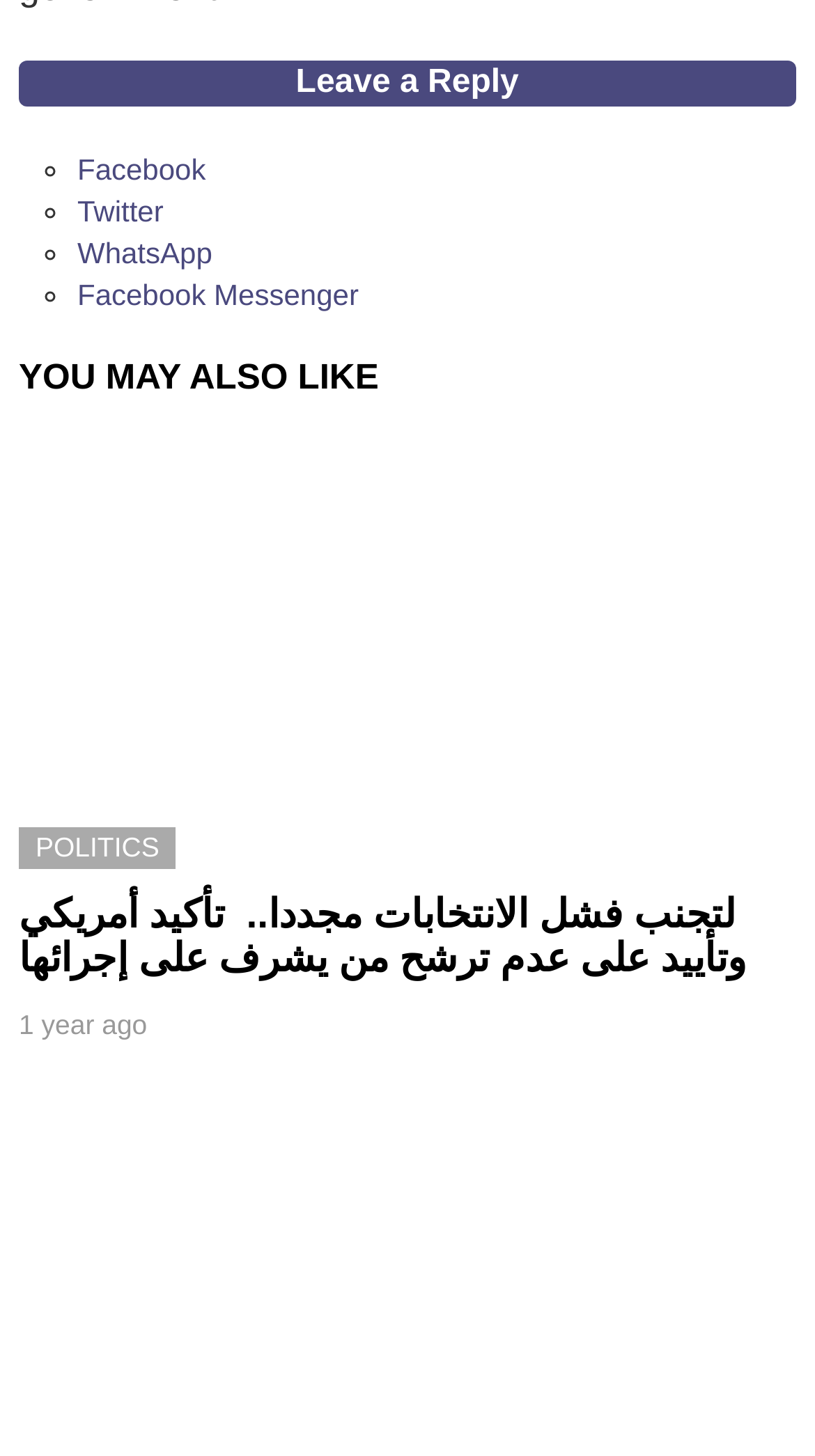From the webpage screenshot, predict the bounding box coordinates (top-left x, top-left y, bottom-right x, bottom-right y) for the UI element described here: Twitter

[0.095, 0.134, 0.201, 0.157]